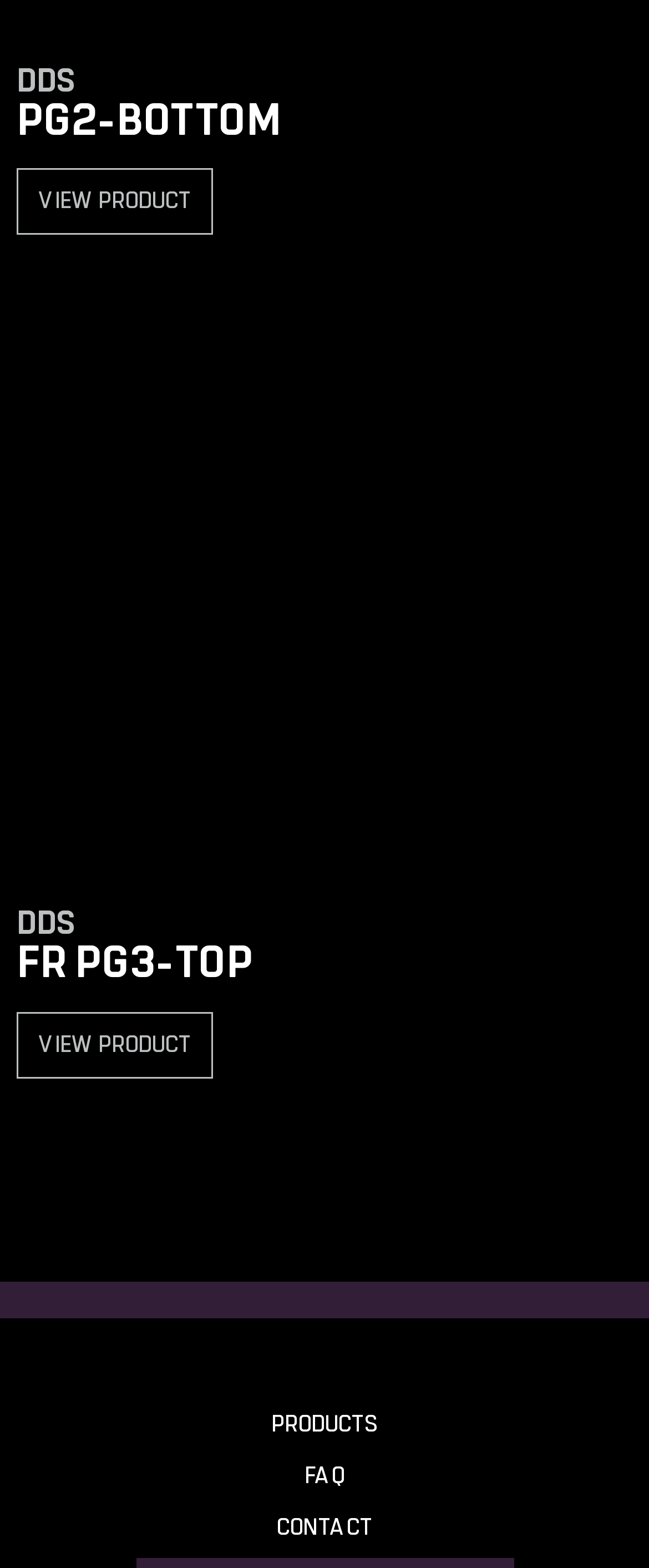From the given element description: "VIEW PRODUCT", find the bounding box for the UI element. Provide the coordinates as four float numbers between 0 and 1, in the order [left, top, right, bottom].

[0.026, 0.108, 0.328, 0.15]